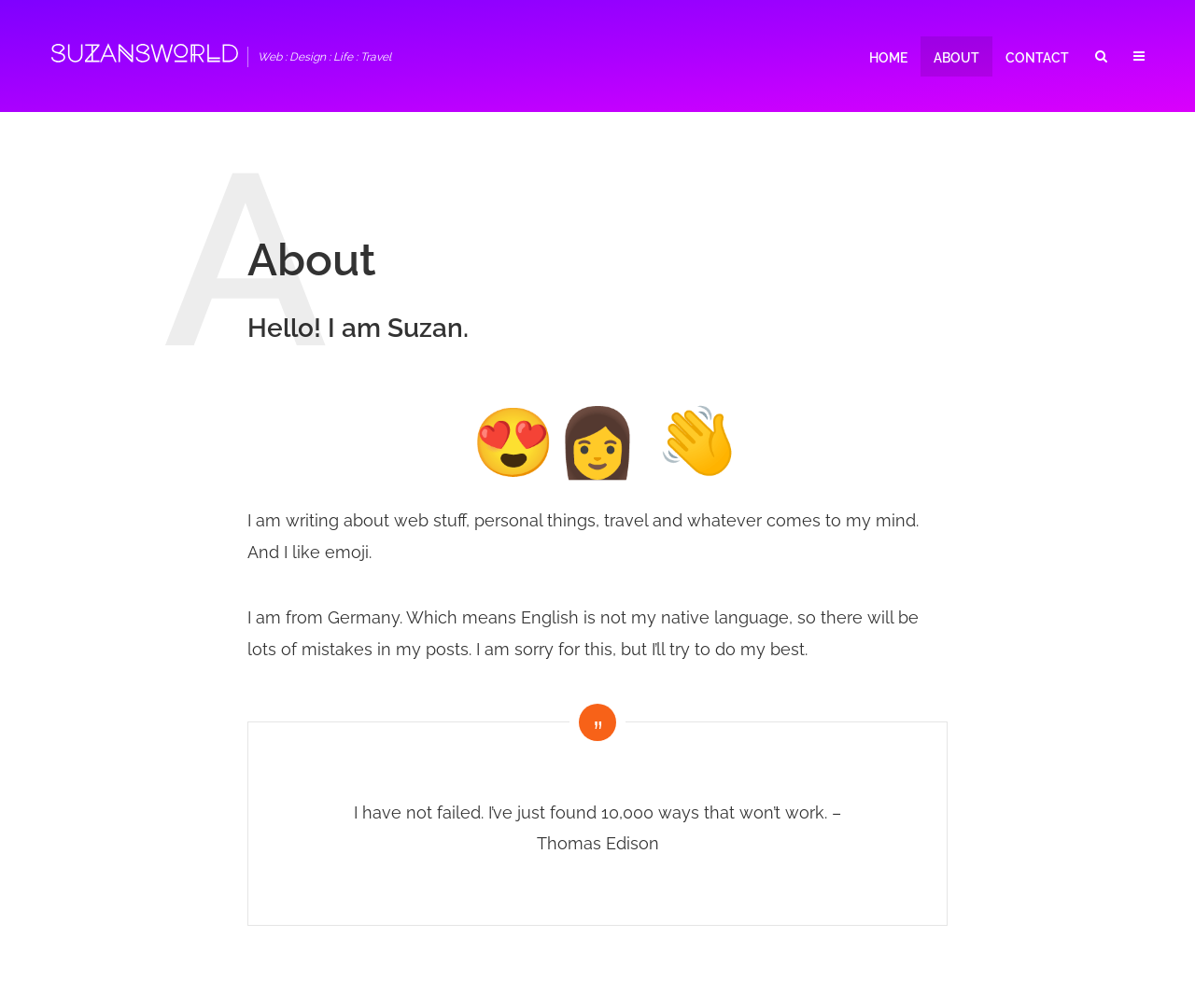What is the country where the author is from?
Please provide a single word or phrase based on the screenshot.

Germany